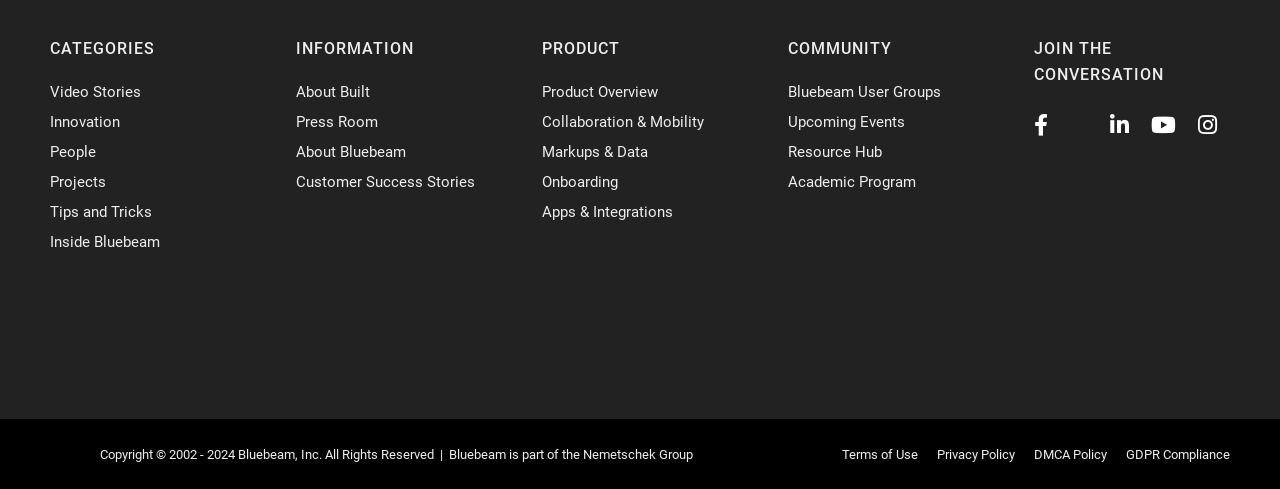What is the last link in the INFORMATION section?
Refer to the screenshot and answer in one word or phrase.

Customer Success Stories